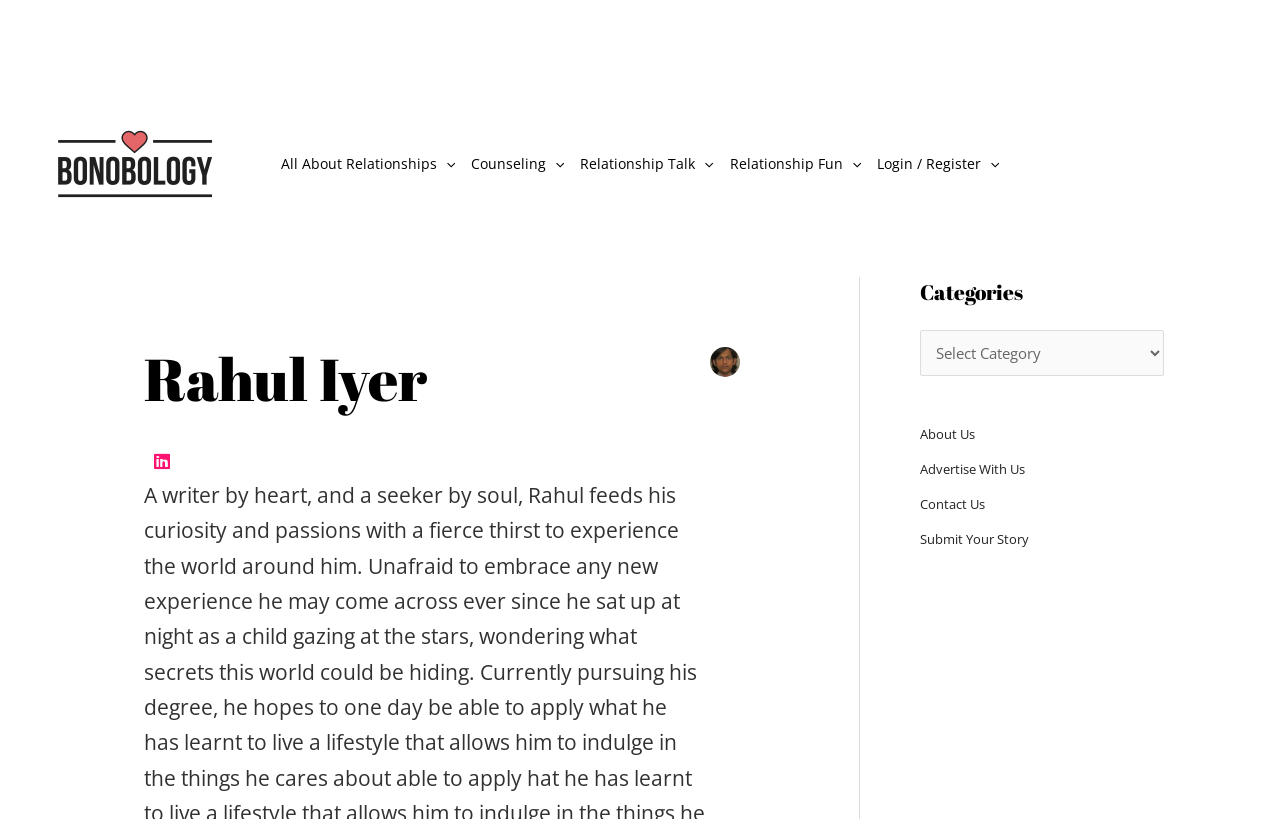What is the category selection element?
Look at the screenshot and respond with one word or a short phrase.

ComboBox